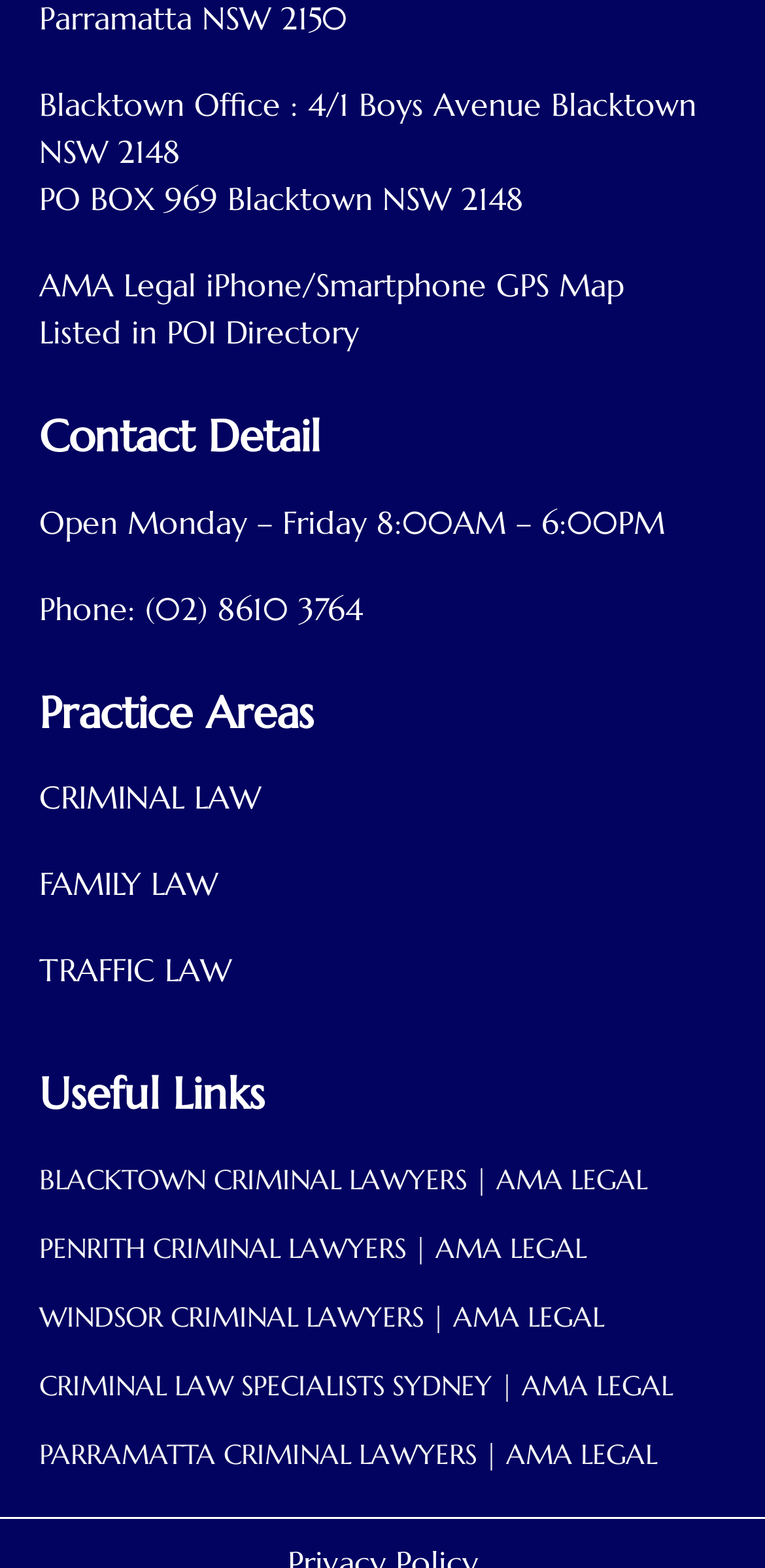What is the address of the Blacktown office?
Give a detailed and exhaustive answer to the question.

I found the address by looking at the static text element at the top of the page, which says 'Blacktown Office : 4/1 Boys Avenue Blacktown NSW 2148'.